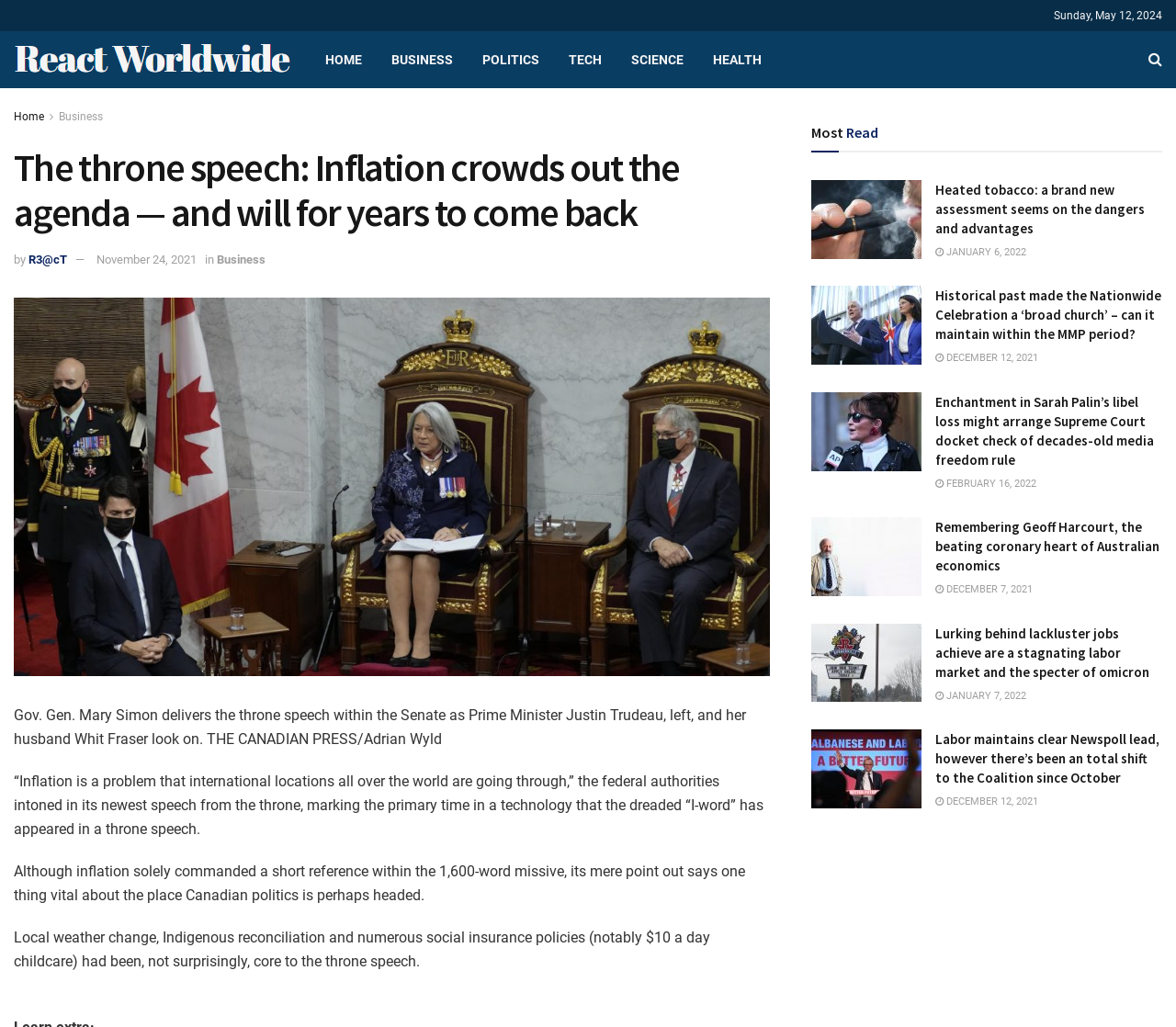Identify the bounding box coordinates of the clickable section necessary to follow the following instruction: "Read the most read article 'Heated tobacco: a brand new assessment seems on the dangers and advantages'". The coordinates should be presented as four float numbers from 0 to 1, i.e., [left, top, right, bottom].

[0.69, 0.175, 0.988, 0.256]